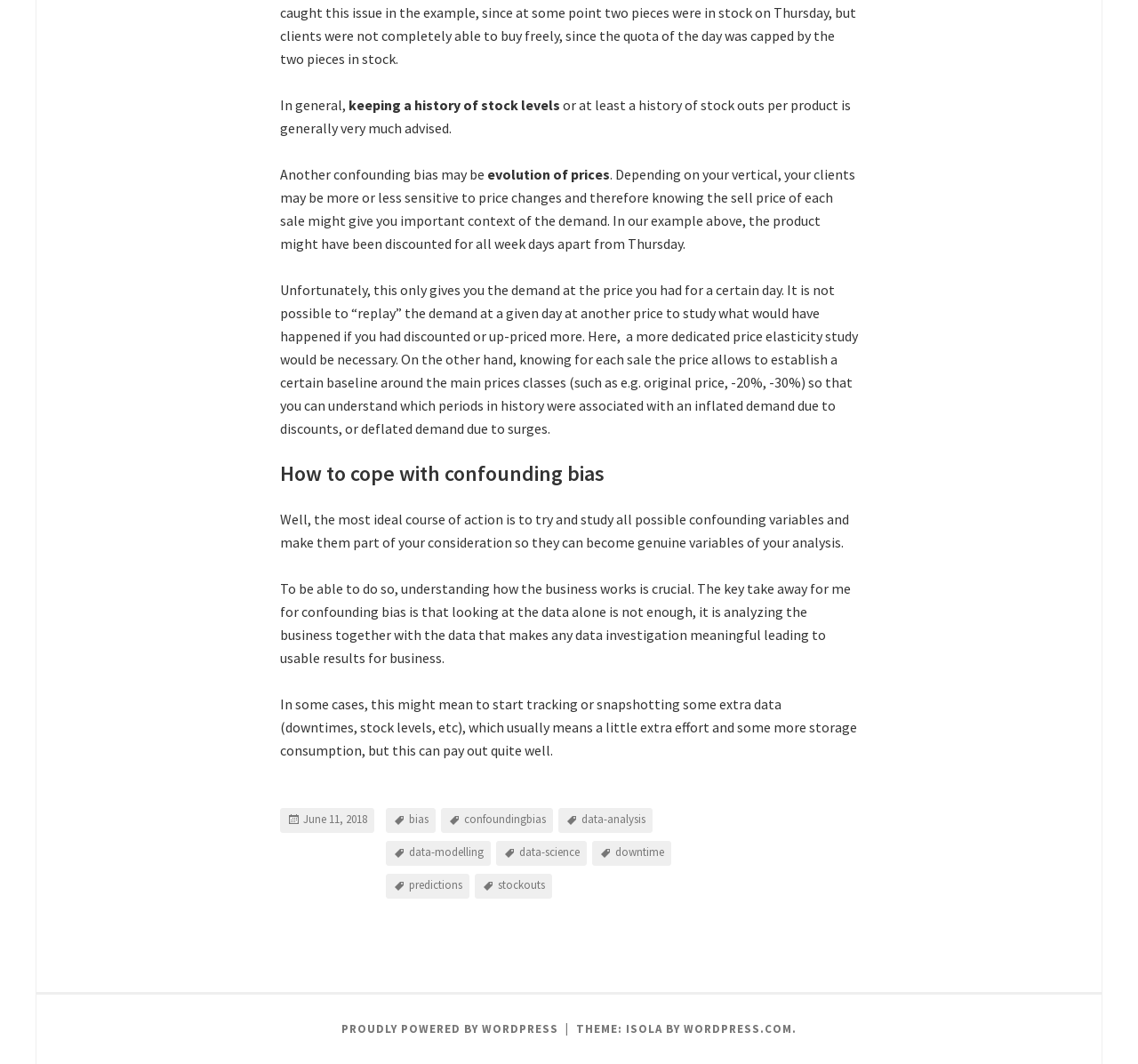What can be used to establish a baseline around main prices classes?
Using the image provided, answer with just one word or phrase.

Knowing the price for each sale